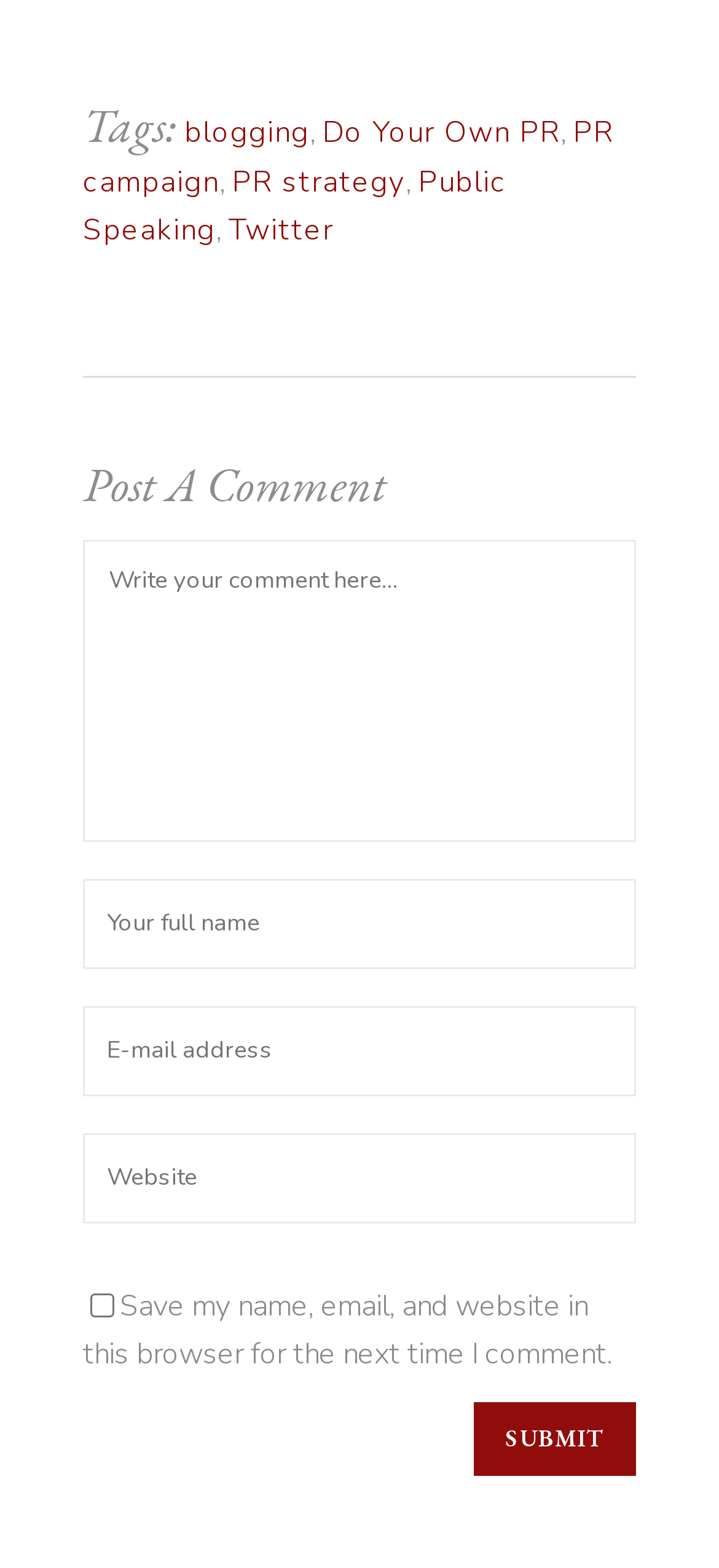Find the bounding box coordinates of the clickable area that will achieve the following instruction: "Click on the 'blogging' tag".

[0.256, 0.071, 0.431, 0.097]